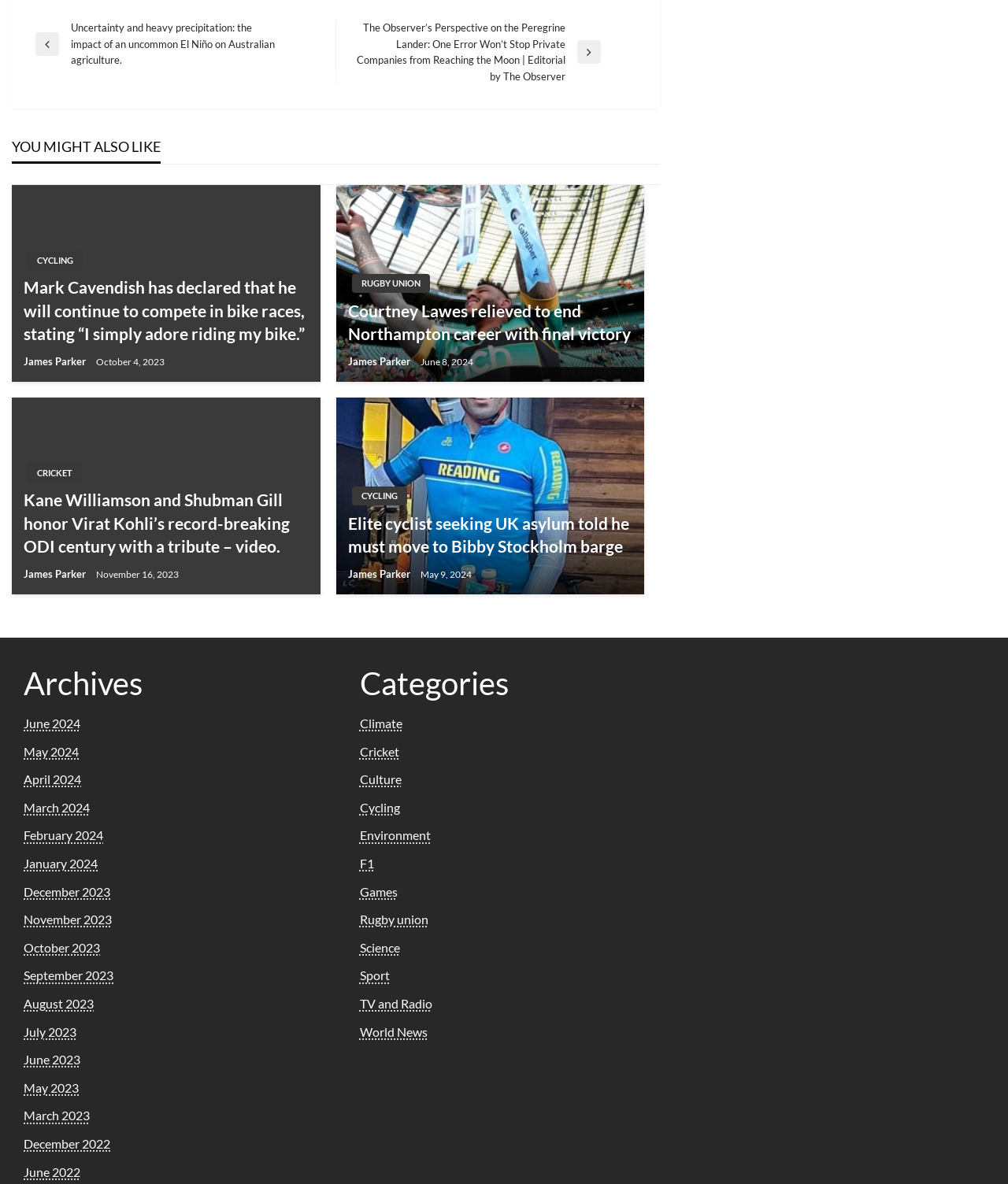How many articles are listed under 'YOU MIGHT ALSO LIKE'?
Based on the visual content, answer with a single word or a brief phrase.

4